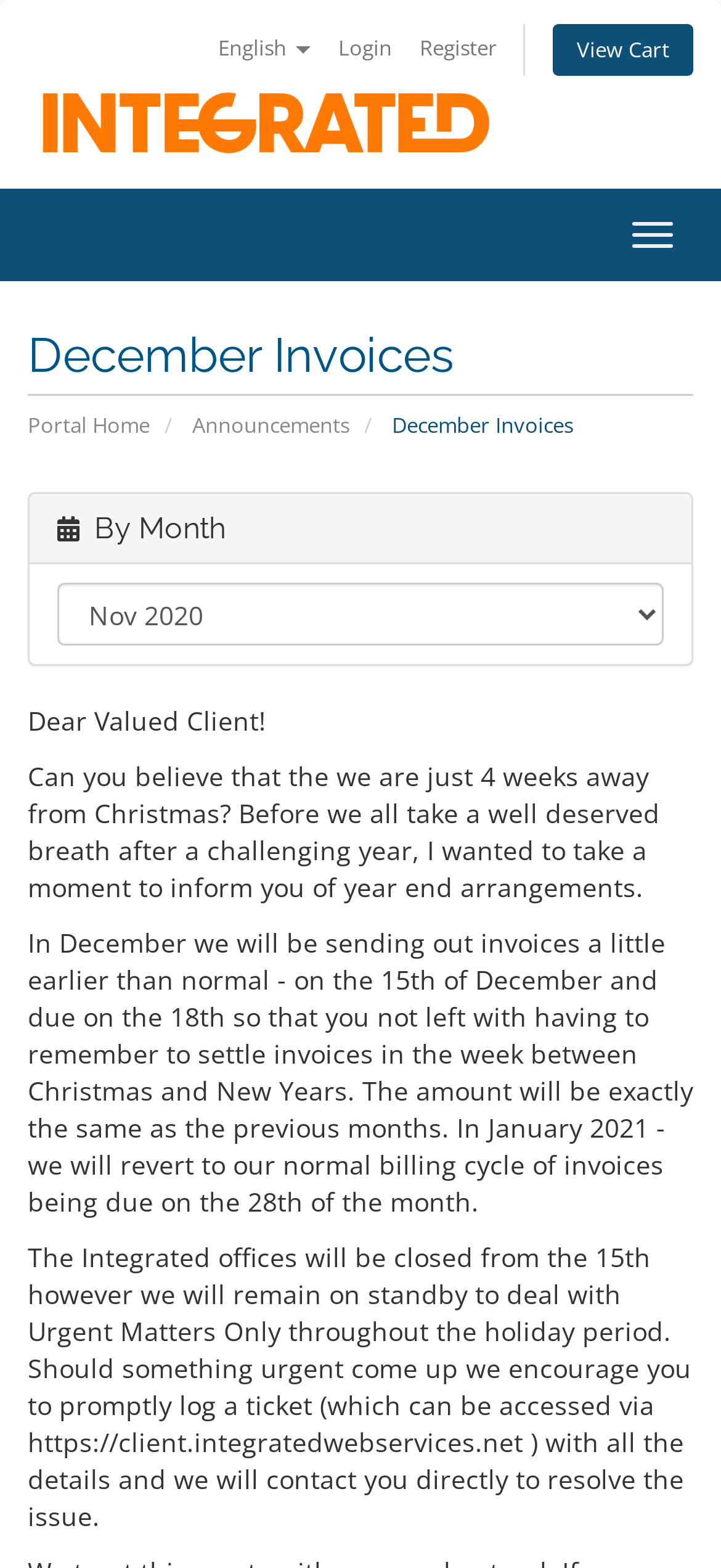Specify the bounding box coordinates of the area to click in order to execute this command: 'Login to the system'. The coordinates should consist of four float numbers ranging from 0 to 1, and should be formatted as [left, top, right, bottom].

[0.454, 0.012, 0.559, 0.05]